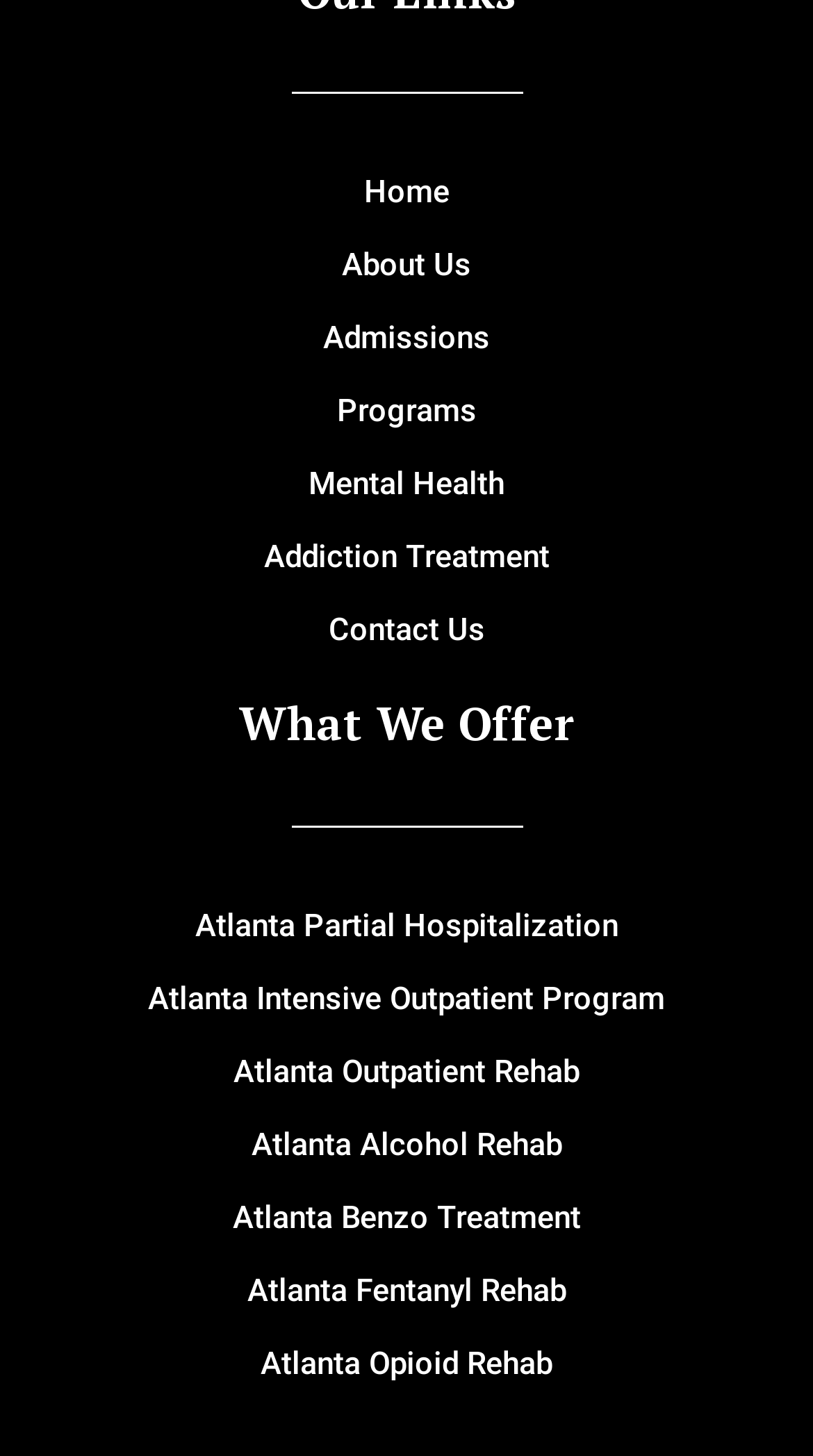Give a one-word or one-phrase response to the question:
Is this website related to education?

Yes